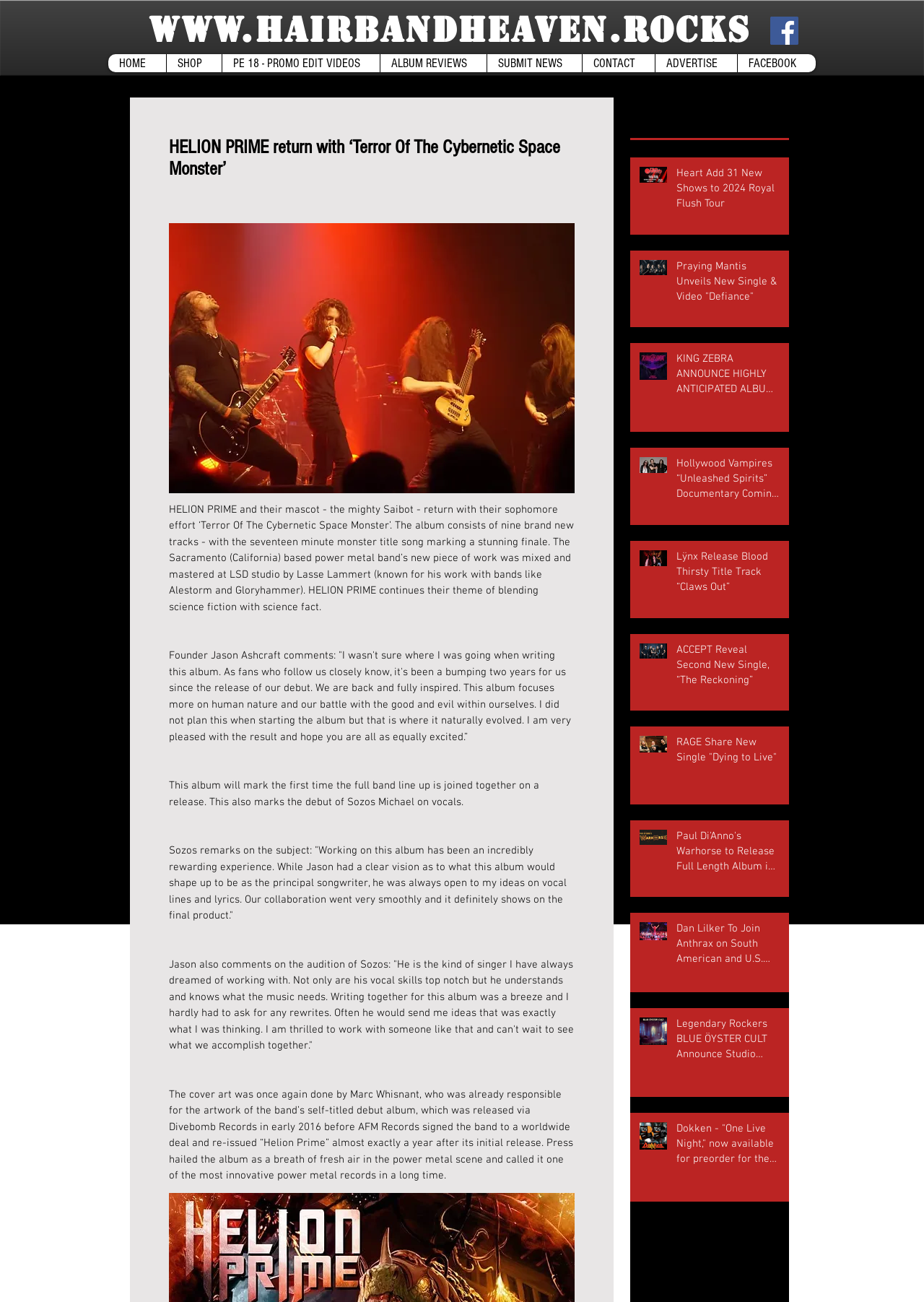Pinpoint the bounding box coordinates of the clickable area needed to execute the instruction: "Click on the Facebook link". The coordinates should be specified as four float numbers between 0 and 1, i.e., [left, top, right, bottom].

[0.798, 0.042, 0.883, 0.055]